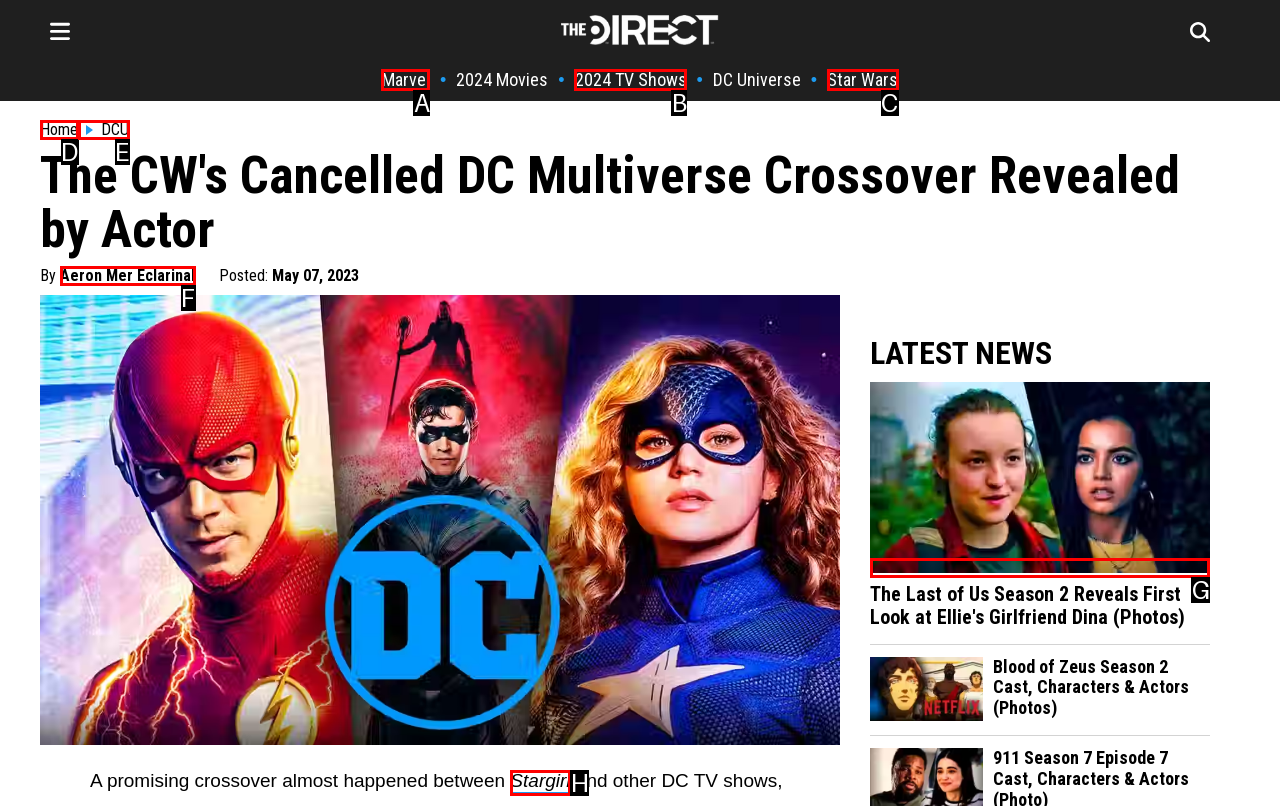Determine the appropriate lettered choice for the task: check out The Last of Us Season 2 news. Reply with the correct letter.

G